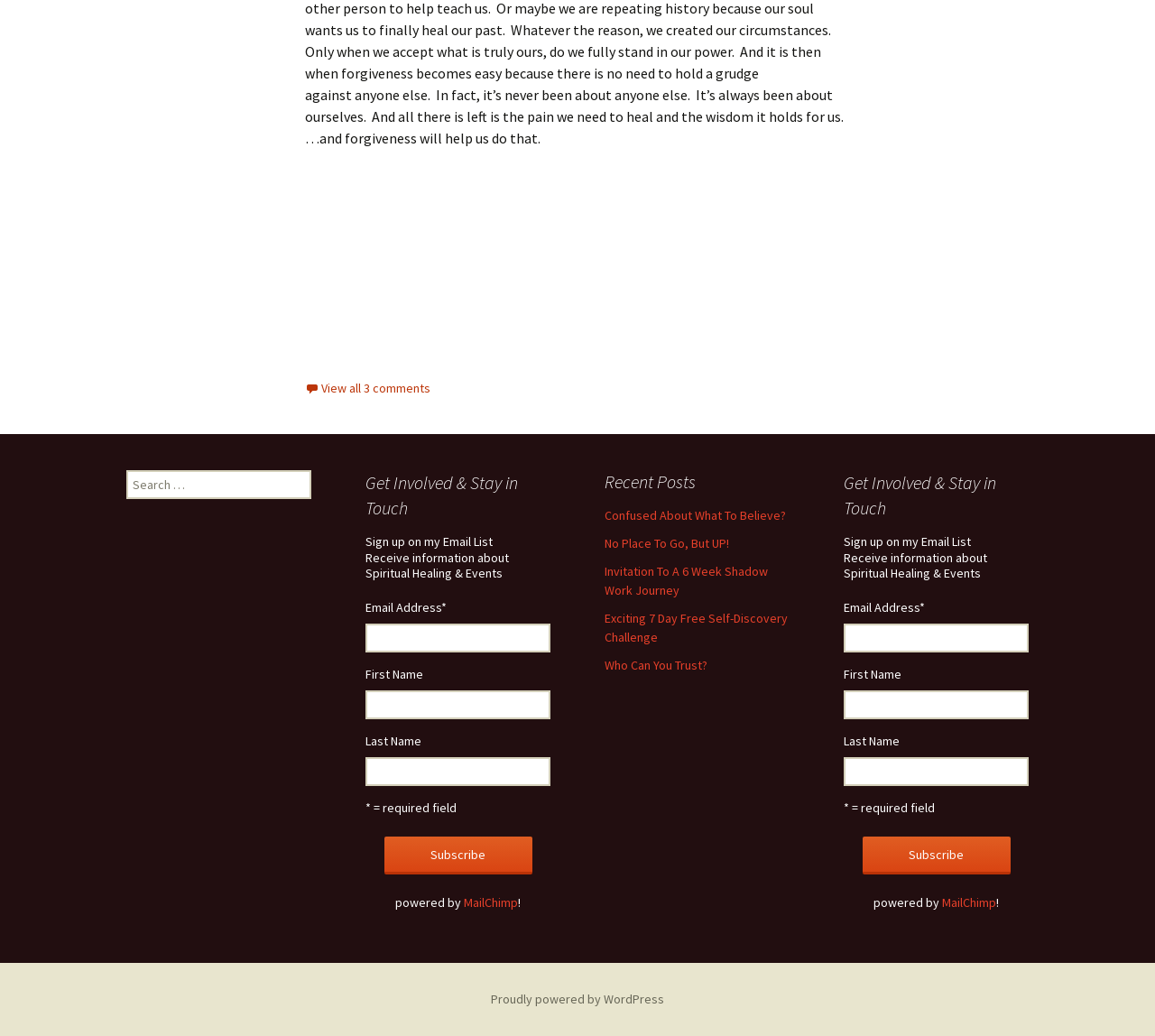Highlight the bounding box coordinates of the element that should be clicked to carry out the following instruction: "Click the 'Go to last slide' button". The coordinates must be given as four float numbers ranging from 0 to 1, i.e., [left, top, right, bottom].

None